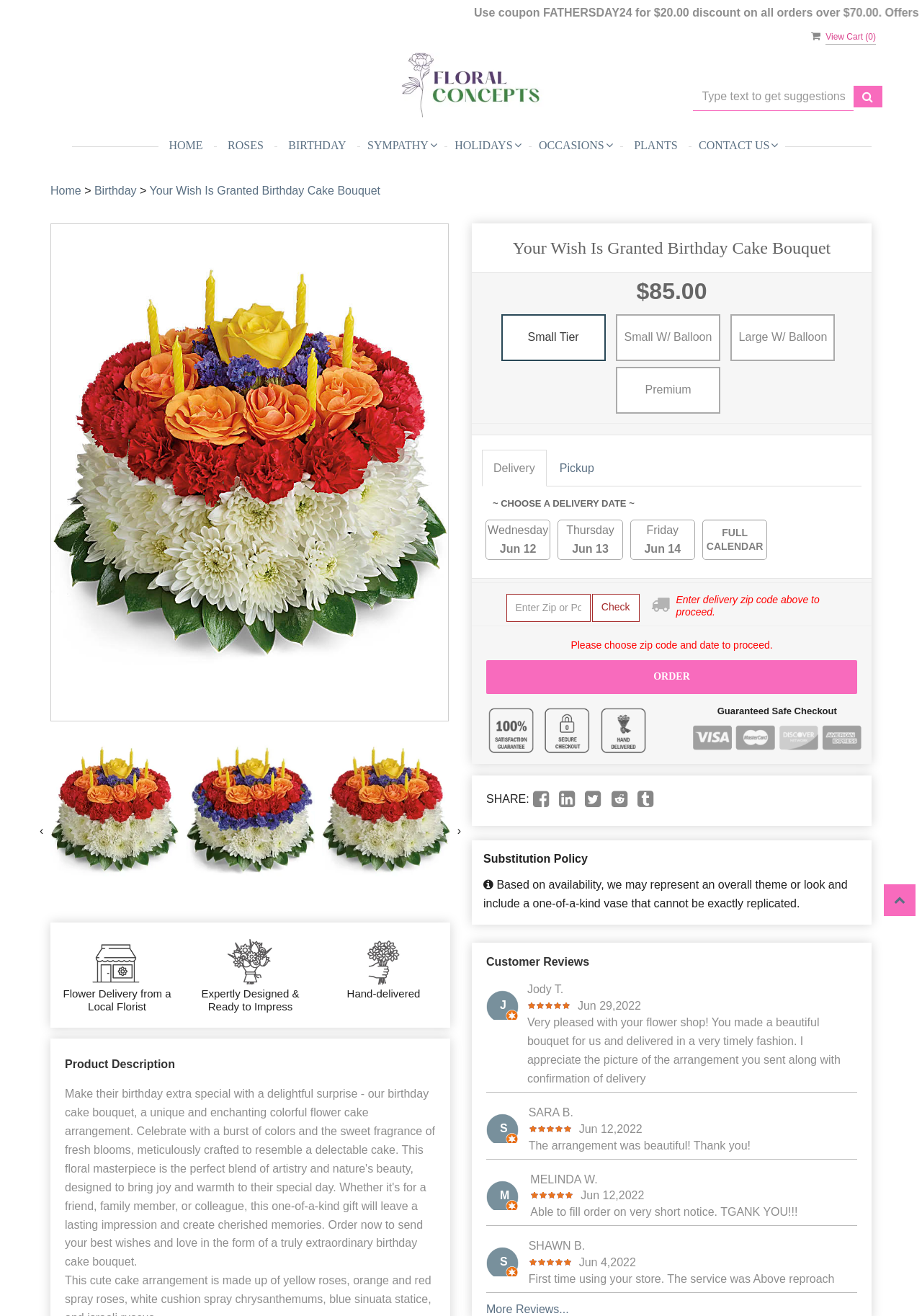What is the principal heading displayed on the webpage?

Your Wish Is Granted Birthday Cake Bouquet